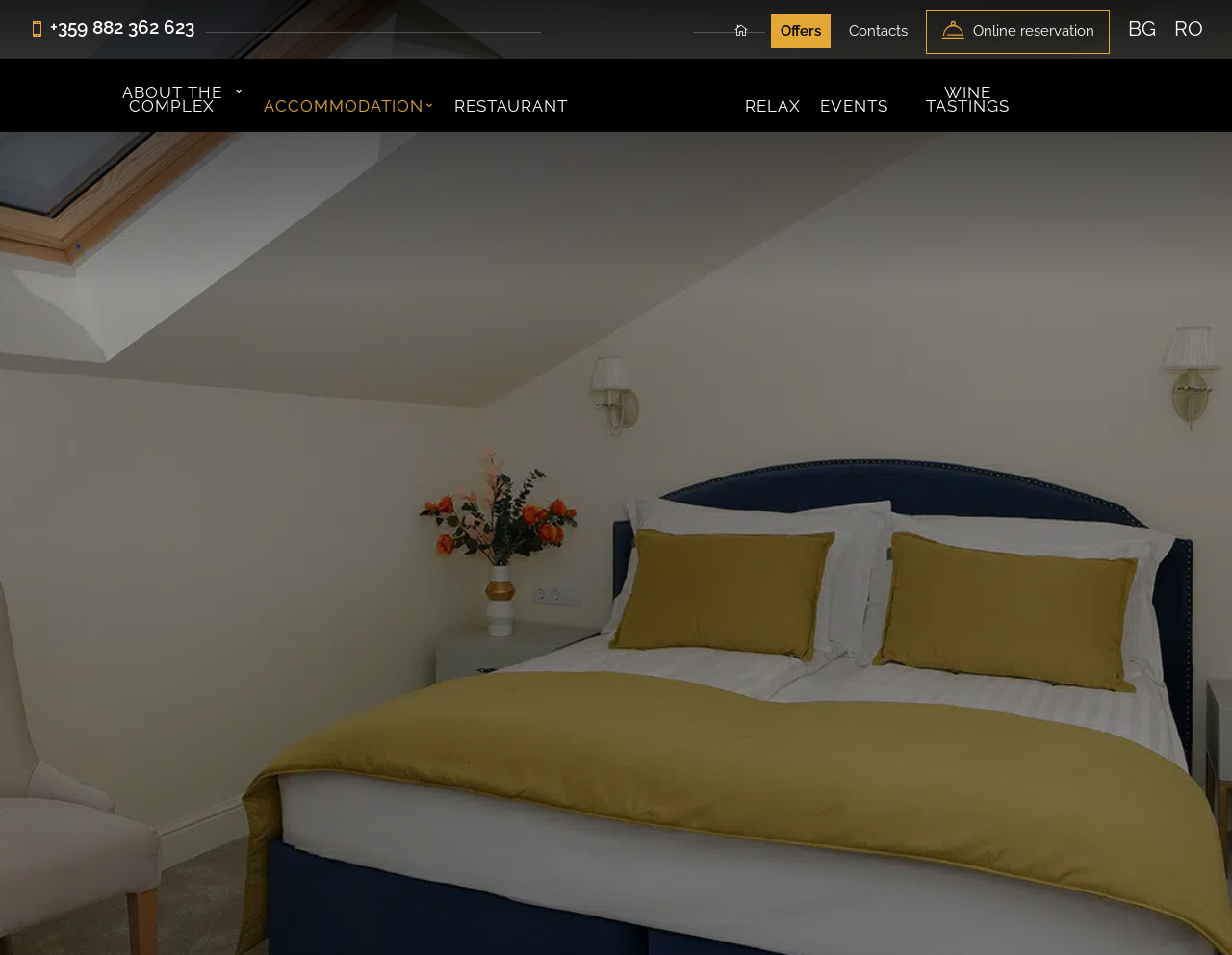Locate the bounding box coordinates of the UI element described by: "About the Complex". The bounding box coordinates should consist of four float numbers between 0 and 1, i.e., [left, top, right, bottom].

[0.091, 0.09, 0.198, 0.139]